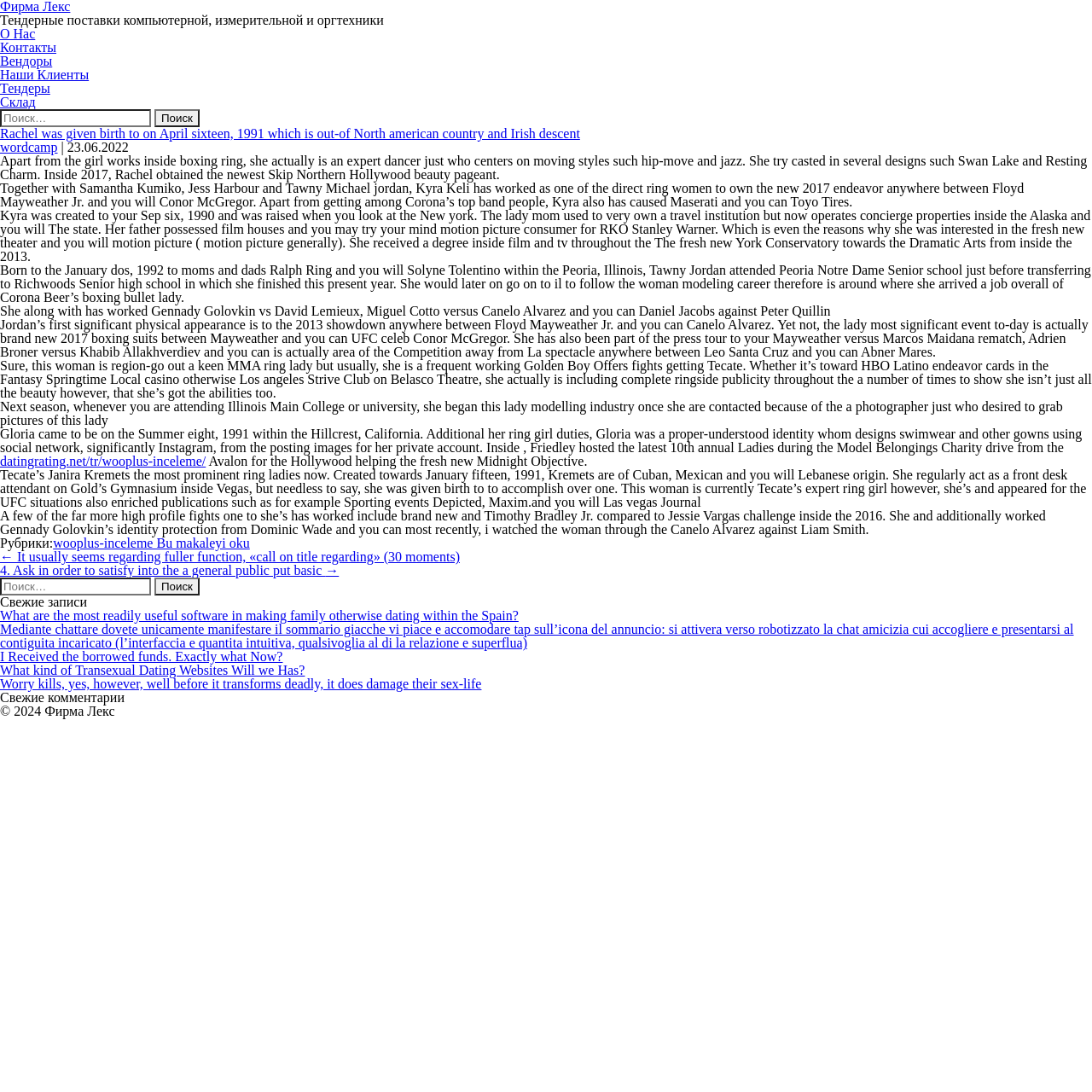Locate the bounding box coordinates of the clickable element to fulfill the following instruction: "Check the latest posts". Provide the coordinates as four float numbers between 0 and 1 in the format [left, top, right, bottom].

[0.0, 0.558, 1.0, 0.633]